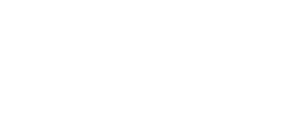What is the purpose of the logo?
Look at the screenshot and respond with a single word or phrase.

Branding and engagement